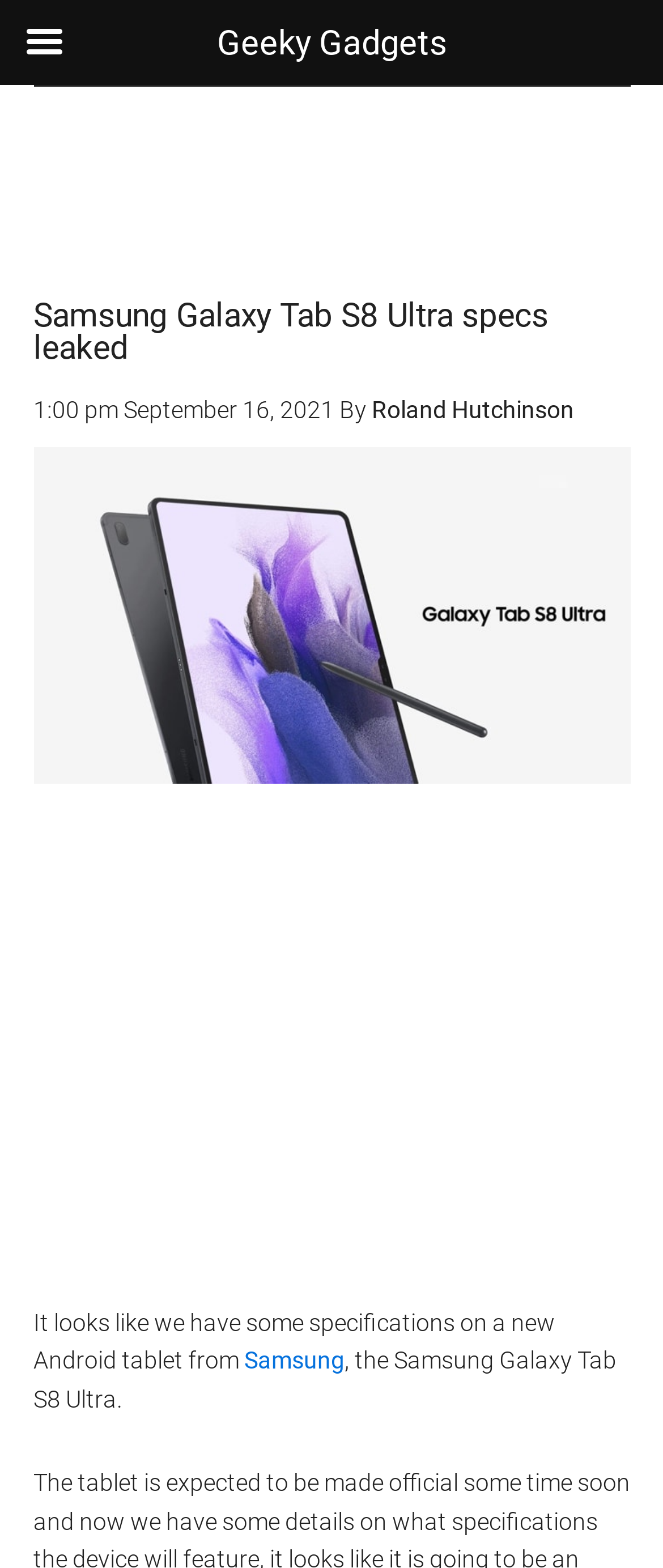Who wrote the article?
Refer to the image and answer the question using a single word or phrase.

Roland Hutchinson